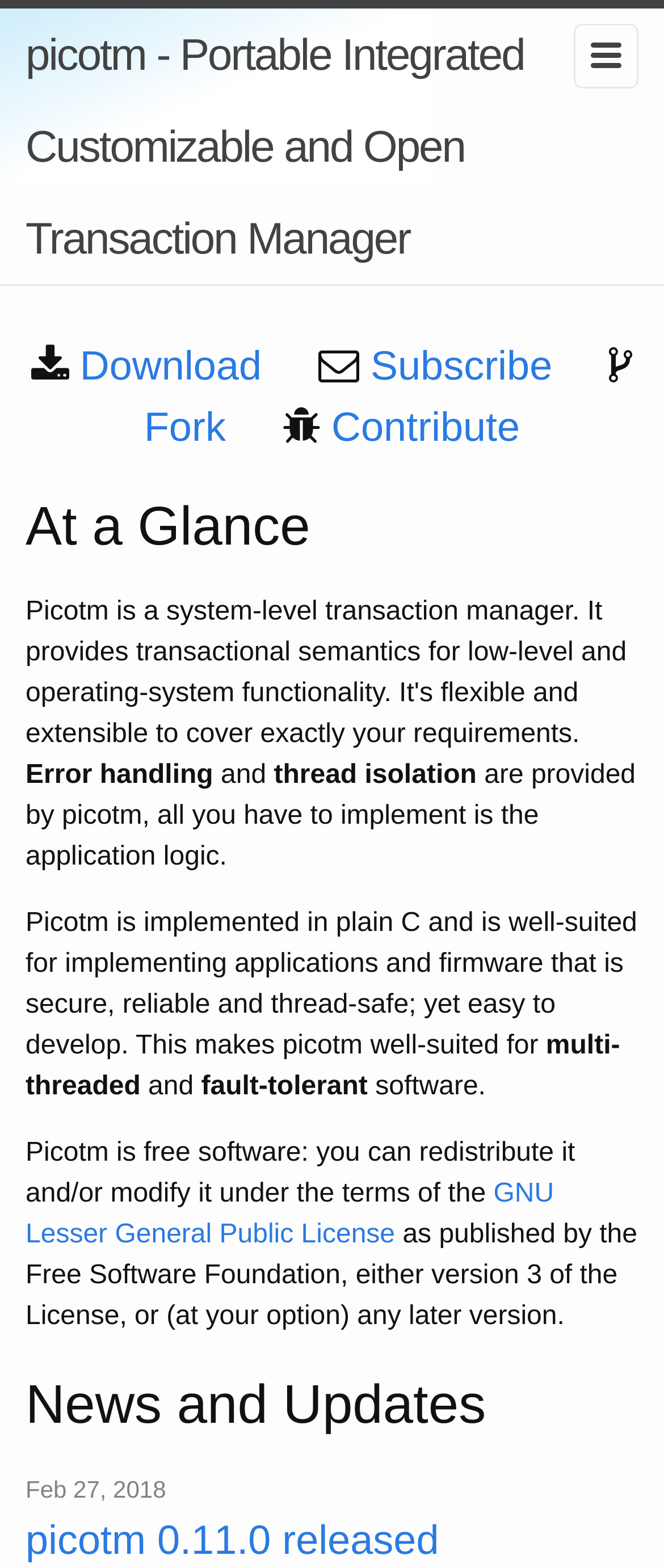What is the date of the latest news update?
Give a comprehensive and detailed explanation for the question.

The question is asking for the date of the latest news update, which can be found in the StaticText element at the bottom of the webpage that says 'Feb 27, 2018'.